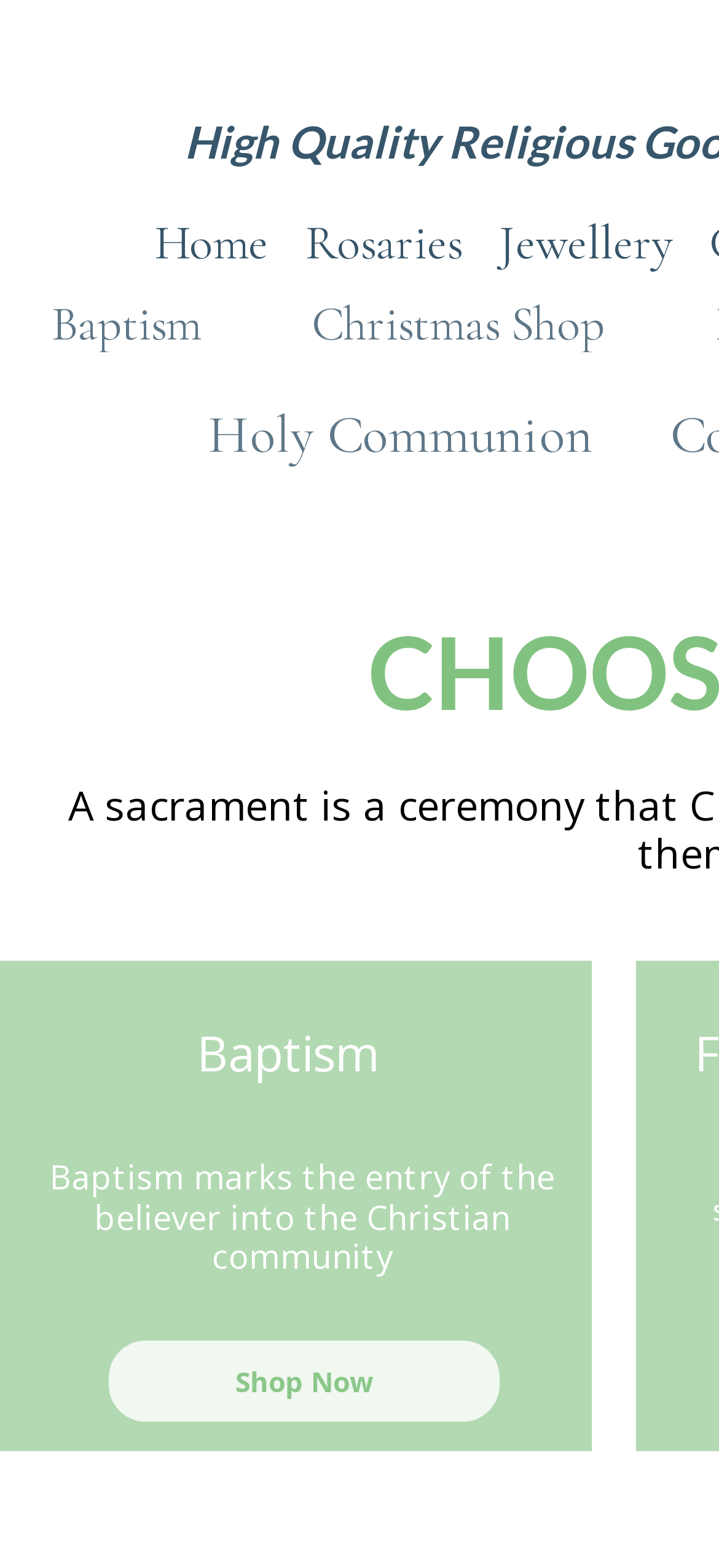Extract the bounding box coordinates for the UI element described by the text: "Wix.com". The coordinates should be in the form of [left, top, right, bottom] with values between 0 and 1.

None